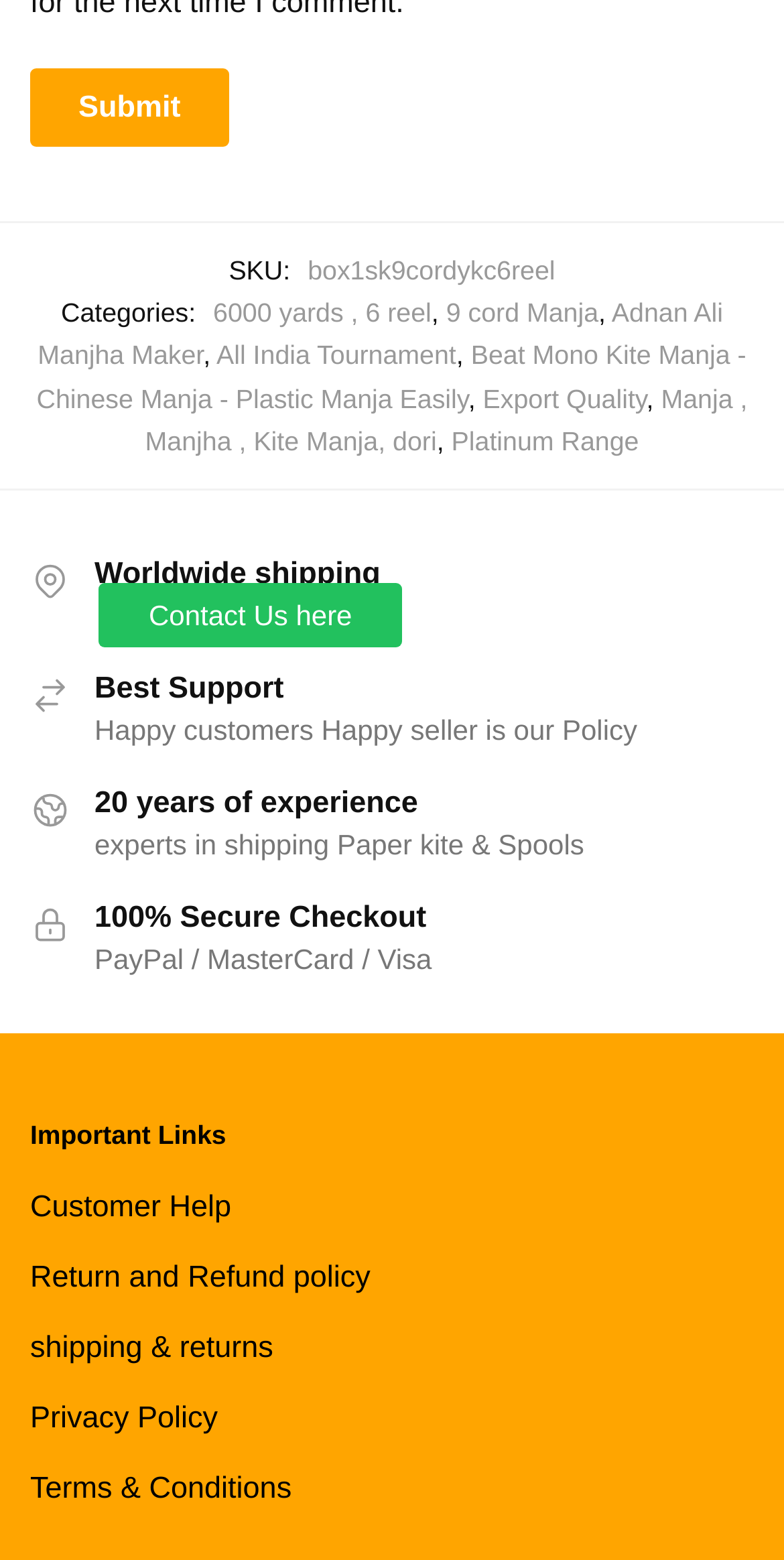Please find the bounding box coordinates of the section that needs to be clicked to achieve this instruction: "Click the 'Submit' button".

[0.038, 0.044, 0.292, 0.095]